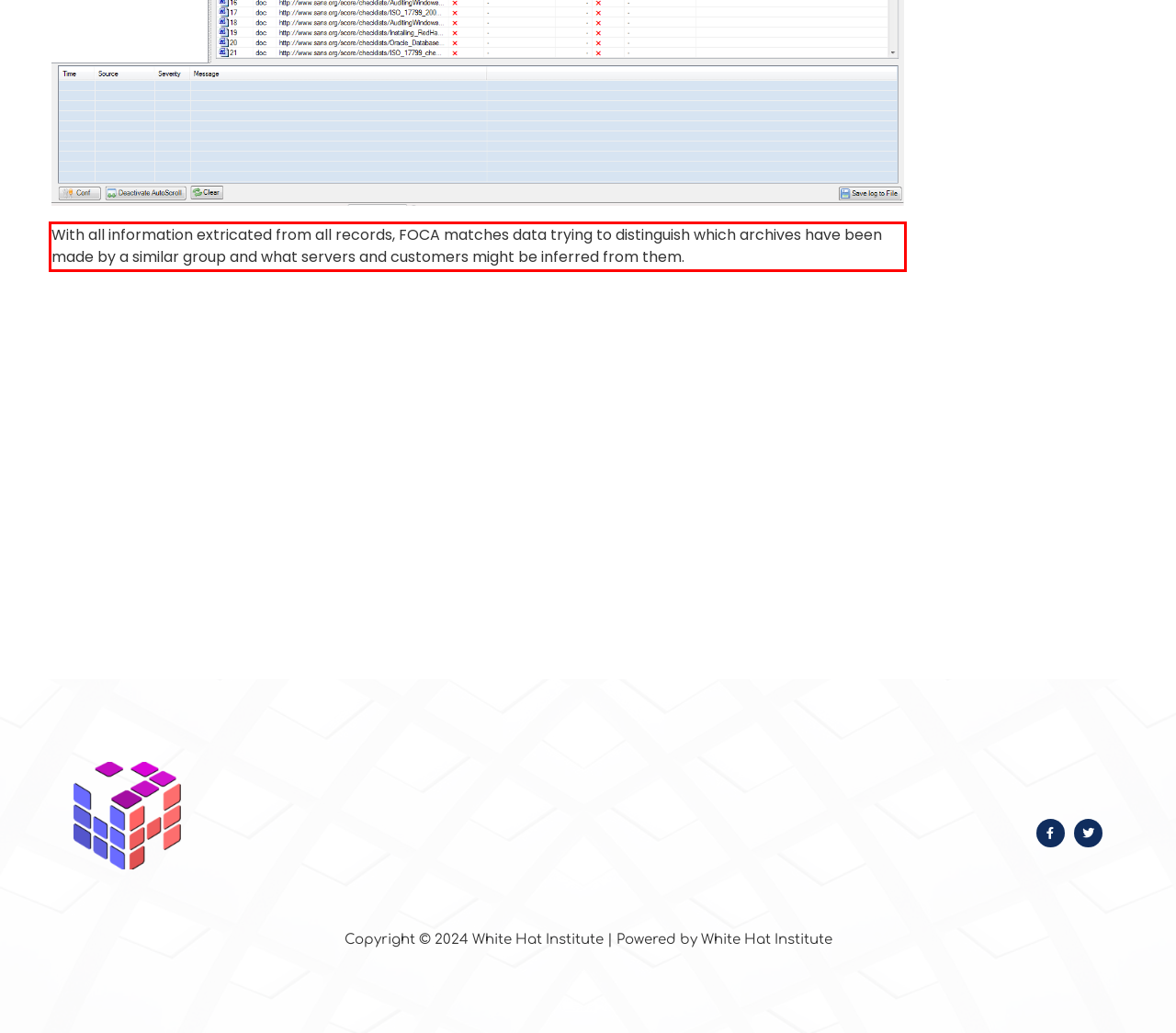Inspect the webpage screenshot that has a red bounding box and use OCR technology to read and display the text inside the red bounding box.

With all information extricated from all records, FOCA matches data trying to distinguish which archives have been made by a similar group and what servers and customers might be inferred from them.